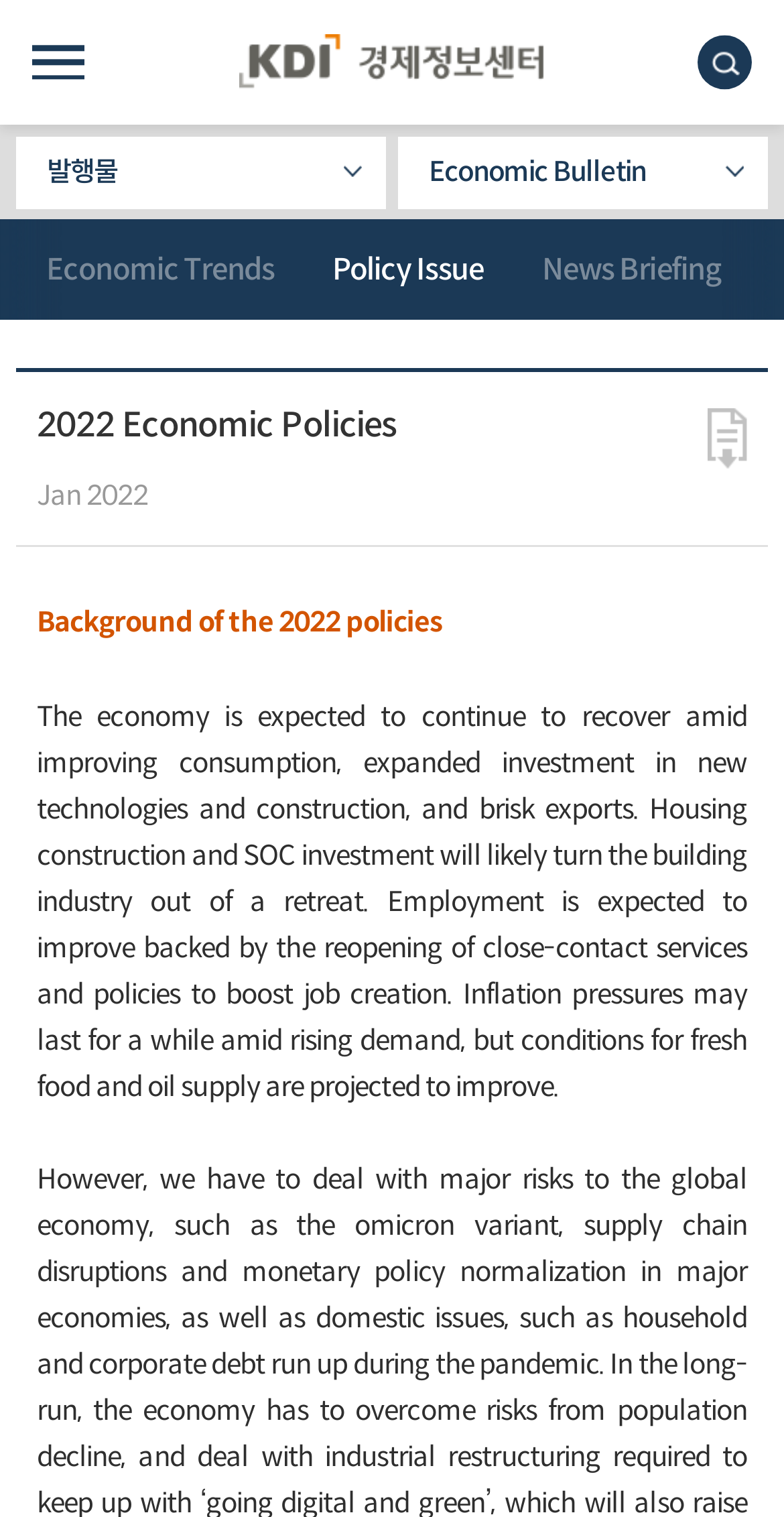What is the name of the economic bulletin?
Please provide a comprehensive answer based on the information in the image.

I found the answer by looking at the button element with the text 'Economic Bulletin' located at [0.507, 0.09, 0.98, 0.138].